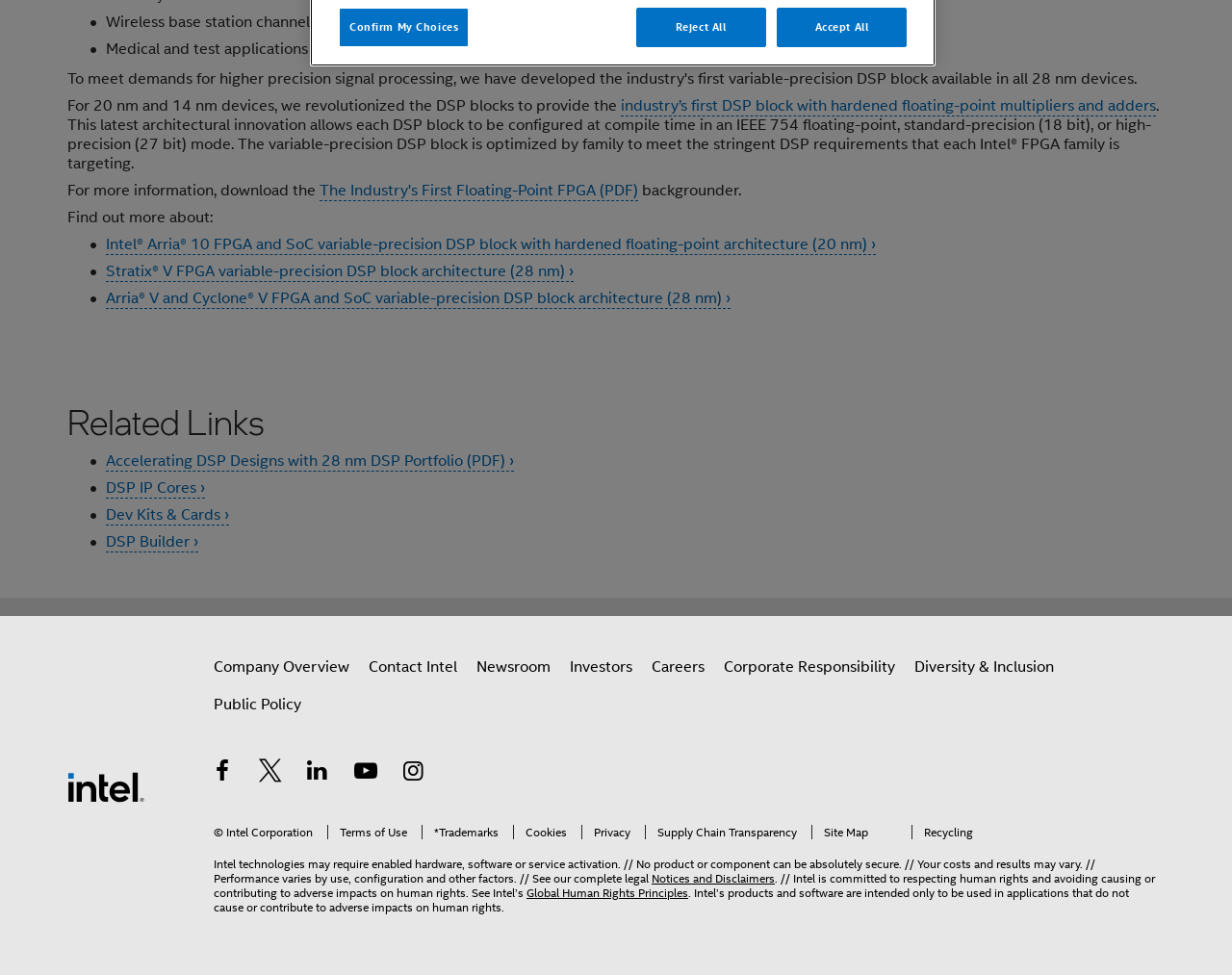Given the element description, predict the bounding box coordinates in the format (top-left x, top-left y, bottom-right x, bottom-right y). Make sure all values are between 0 and 1. Here is the element description: Supply Chain Transparency

[0.523, 0.846, 0.647, 0.861]